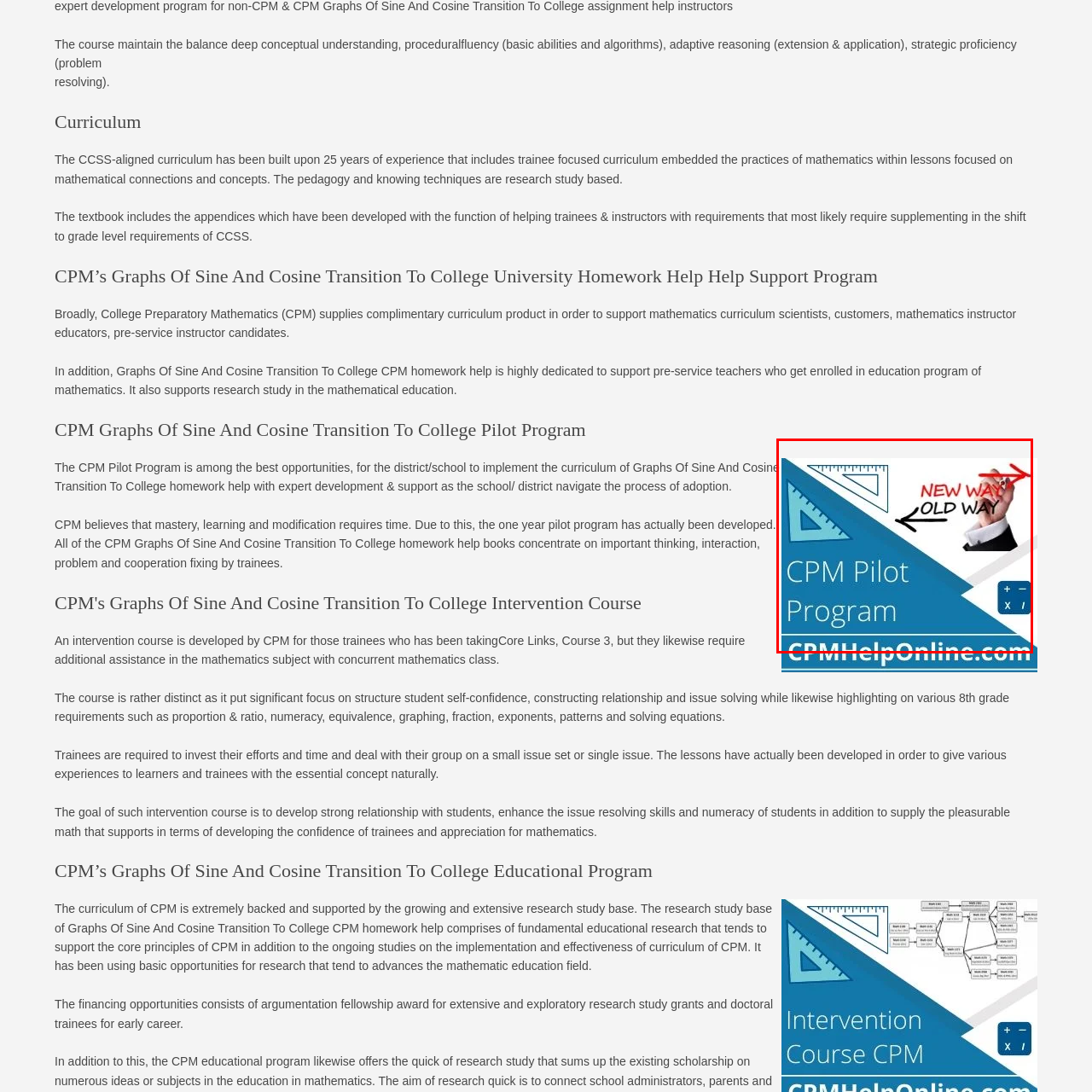Examine the red-bounded region in the image and describe it in detail.

The image titled "CPM Pilot Program" features a visually engaging design that emphasizes the innovative approach of the College Preparatory Mathematics (CPM) curriculum. At the center, bold text proclaims "CPM Pilot Program," underscoring its significance as a key initiative for enhancing mathematical education. The background incorporates a juxtaposition of concepts, illustrated by the phrases "NEW WAY" and "OLD WAY," which suggest a transformation in teaching strategies and learning methodologies. Complementing the design are graphical elements such as rulers, symbolizing precision and mathematical concepts. In the lower portion, a website link "CPMHelpOnline.com" is visible, indicating a resource for further information and support regarding this educational program. This image encapsulates the commitment of CPM to foster effective teaching practices and support for both educators and students in comprehending complex mathematical concepts.